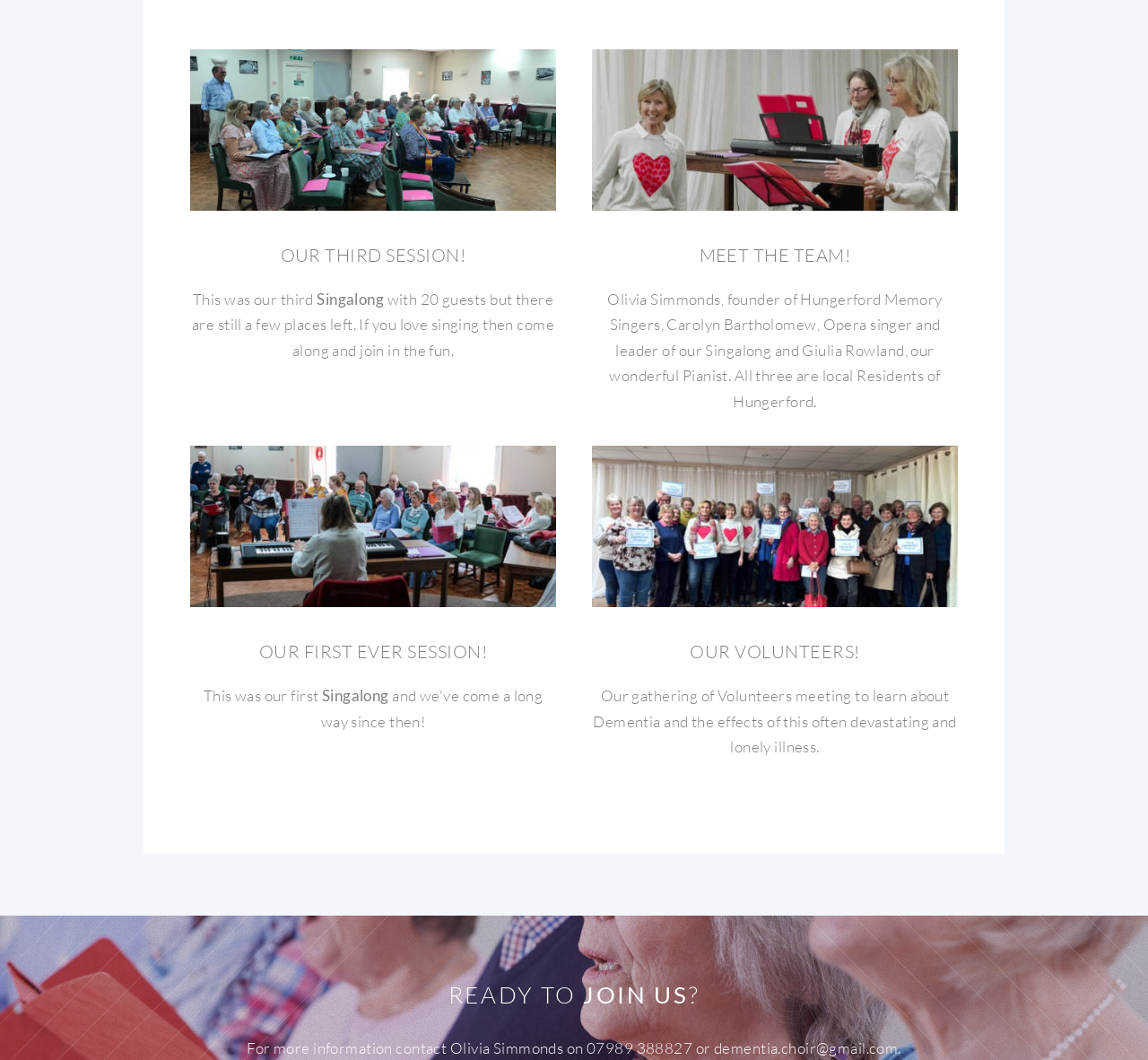Using the provided element description, identify the bounding box coordinates as (top-left x, top-left y, bottom-right x, bottom-right y). Ensure all values are between 0 and 1. Description: parent_node: OUR THIRD SESSION!

[0.166, 0.046, 0.484, 0.199]